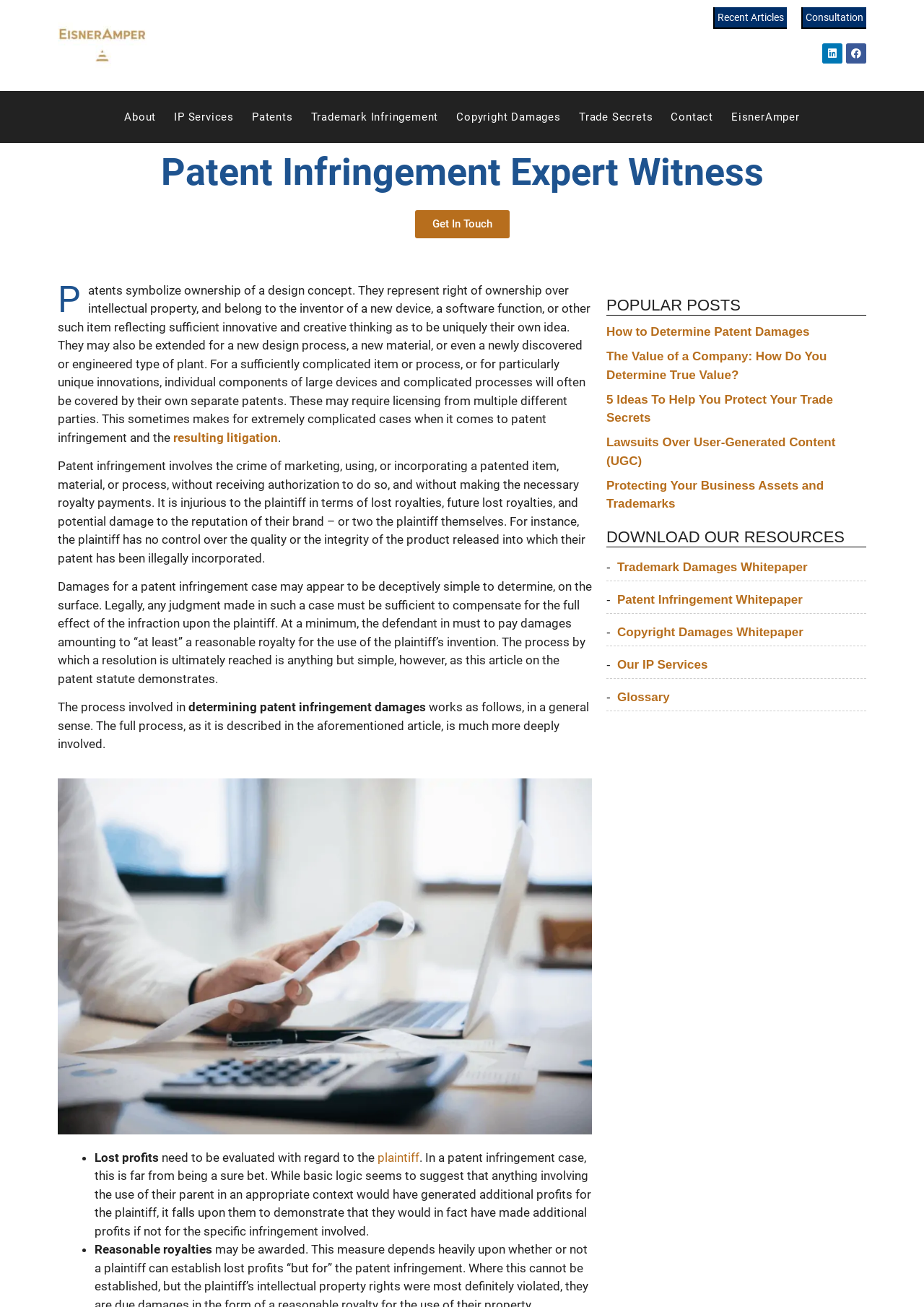Using the information from the screenshot, answer the following question thoroughly:
What resources are available for download on this webpage?

The webpage provides a section for downloading resources, including whitepapers on trademark damages, patent infringement, and copyright damages, as well as information on IP services, which can be useful for individuals or businesses dealing with intellectual property issues.